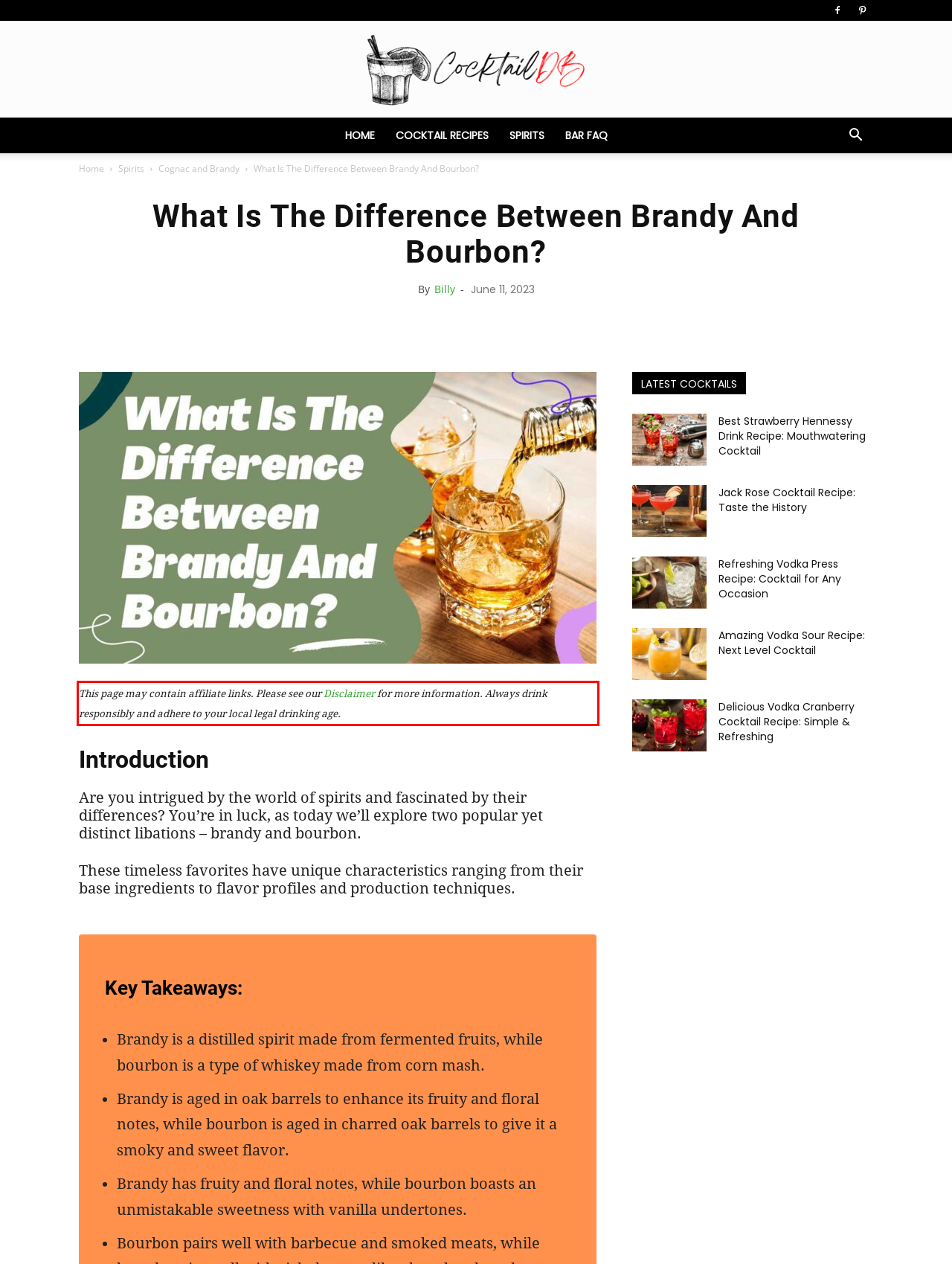Given the screenshot of the webpage, identify the red bounding box, and recognize the text content inside that red bounding box.

This page may contain affiliate links. Please see our Disclaimer for more information. Always drink responsibly and adhere to your local legal drinking age.